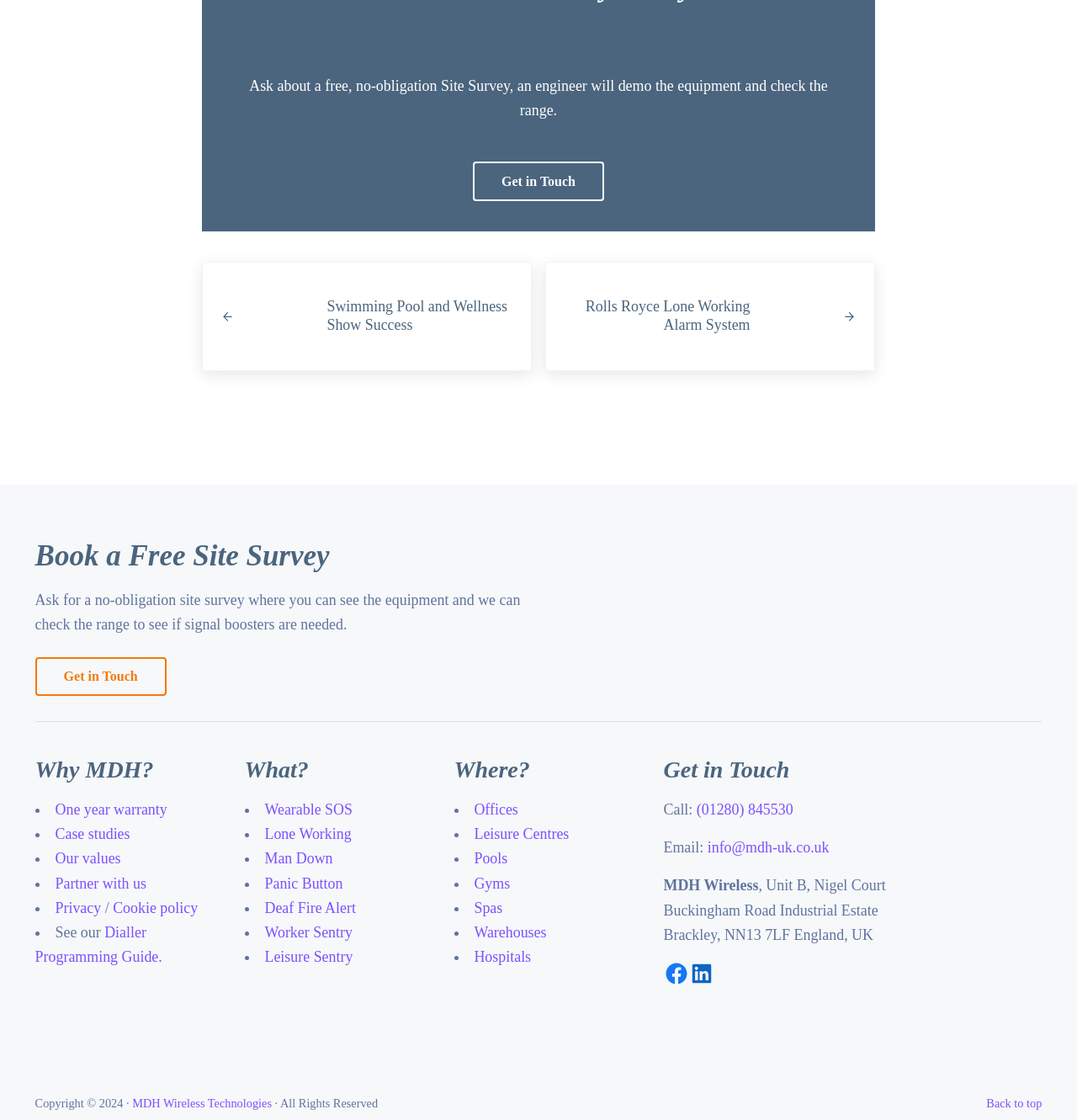Using the element description: "Gyms", determine the bounding box coordinates for the specified UI element. The coordinates should be four float numbers between 0 and 1, [left, top, right, bottom].

[0.44, 0.781, 0.474, 0.796]